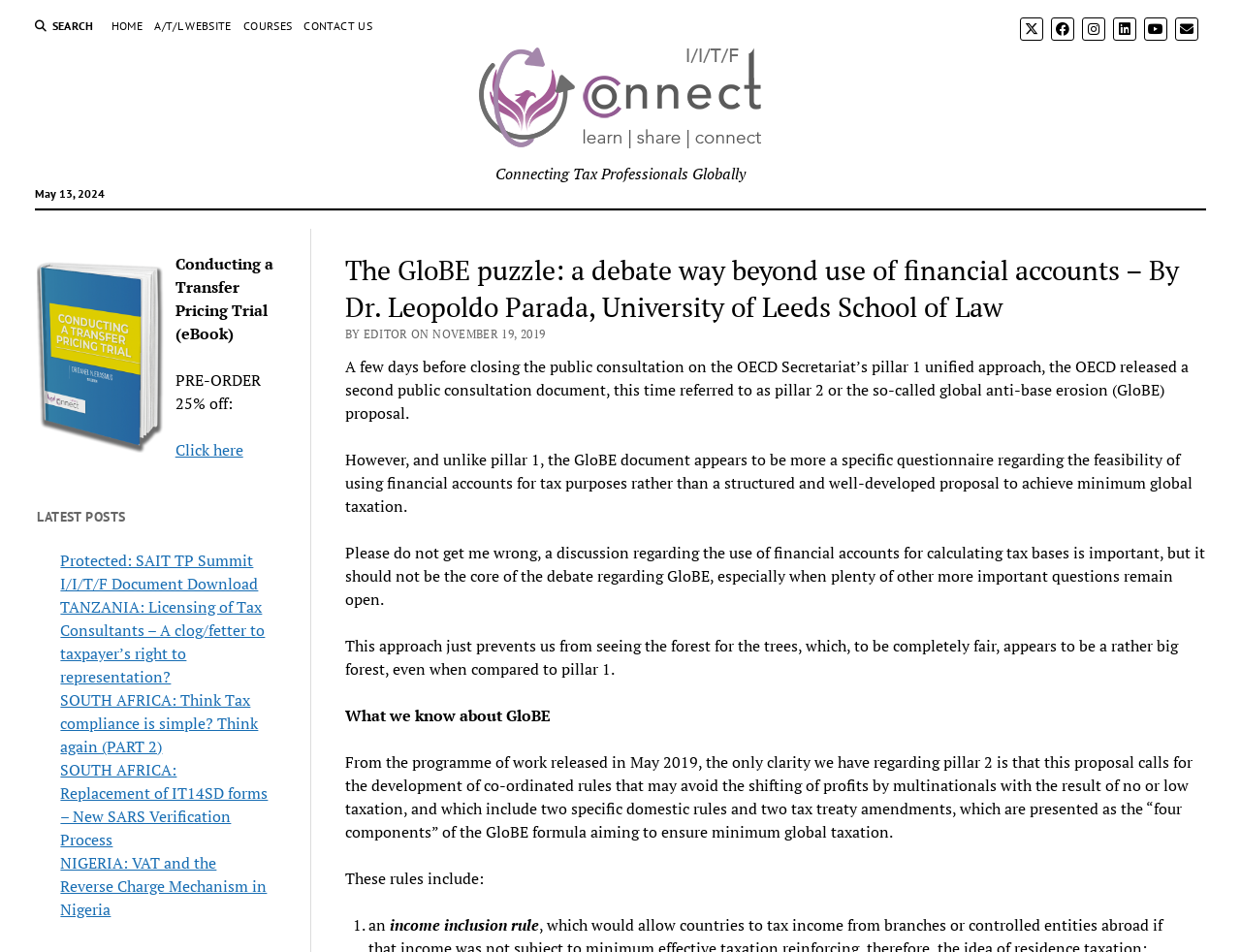Extract the bounding box coordinates of the UI element described: "title="instagram"". Provide the coordinates in the format [left, top, right, bottom] with values ranging from 0 to 1.

[0.872, 0.018, 0.891, 0.043]